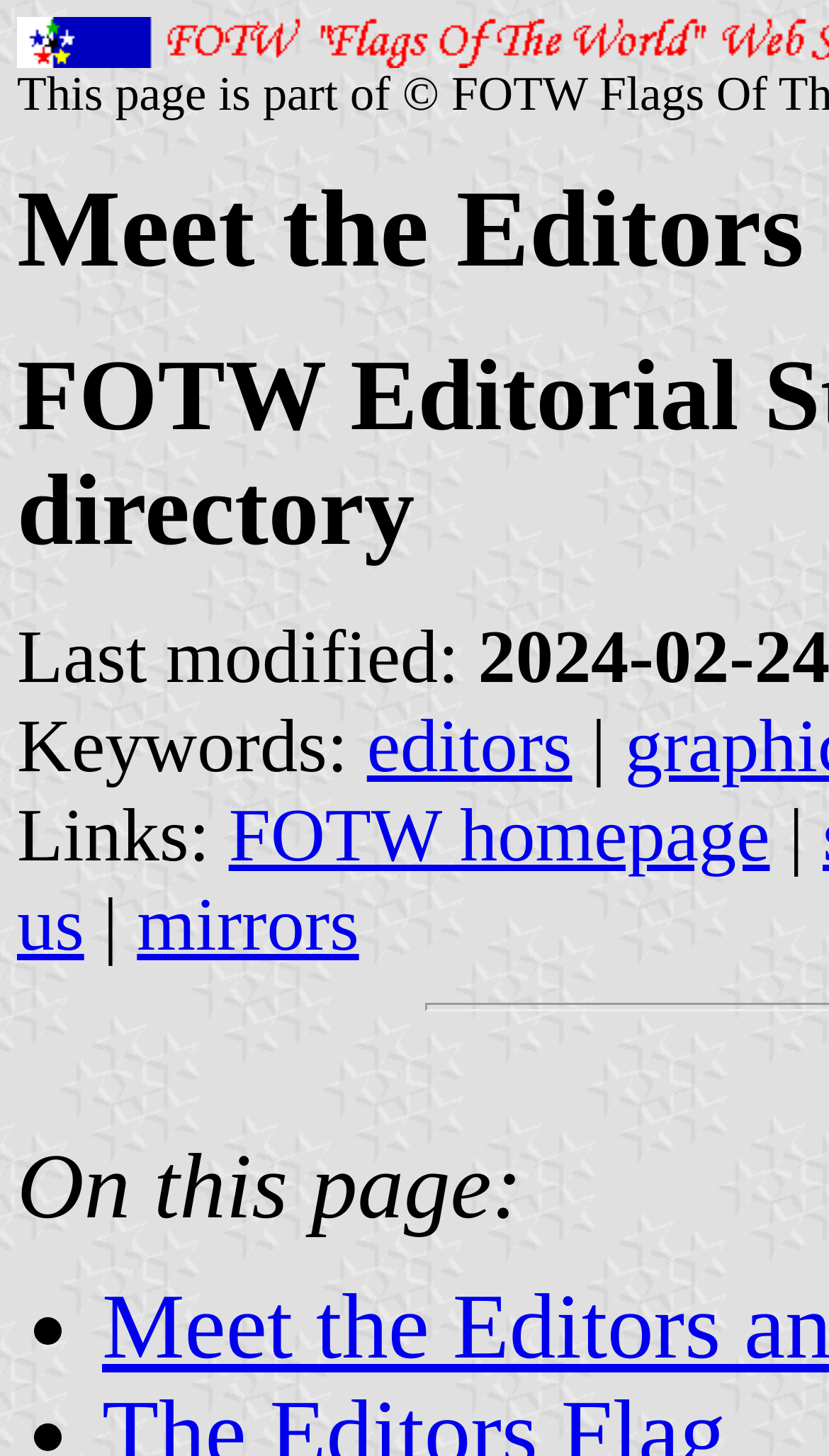What is the second link under 'Links:'?
Offer a detailed and exhaustive answer to the question.

The webpage has a section 'Links:' with the second link being 'mirrors', which is likely a link to a webpage or resource related to mirrors.